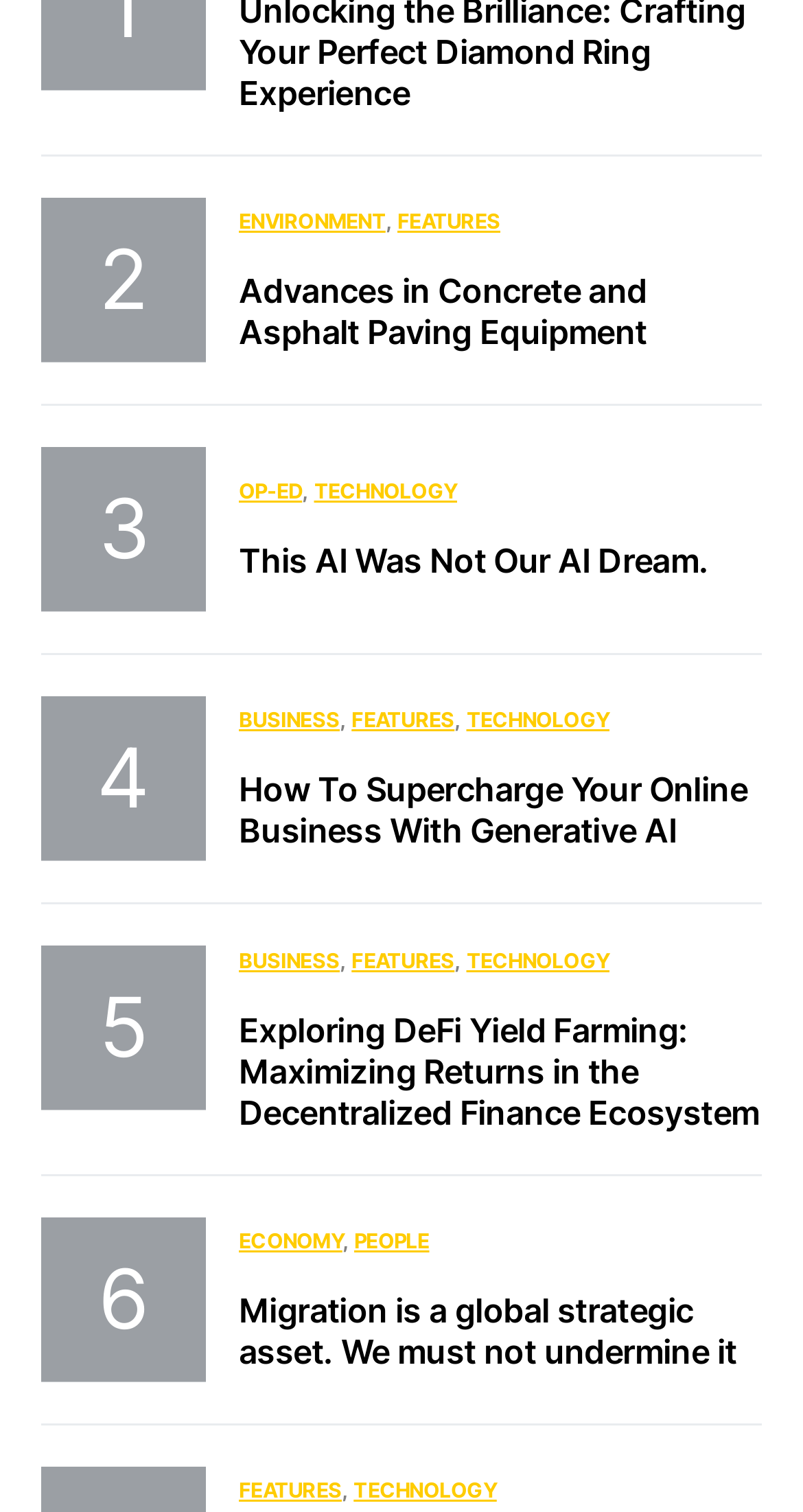Please respond to the question using a single word or phrase:
What is the topic of the last article?

Online Business